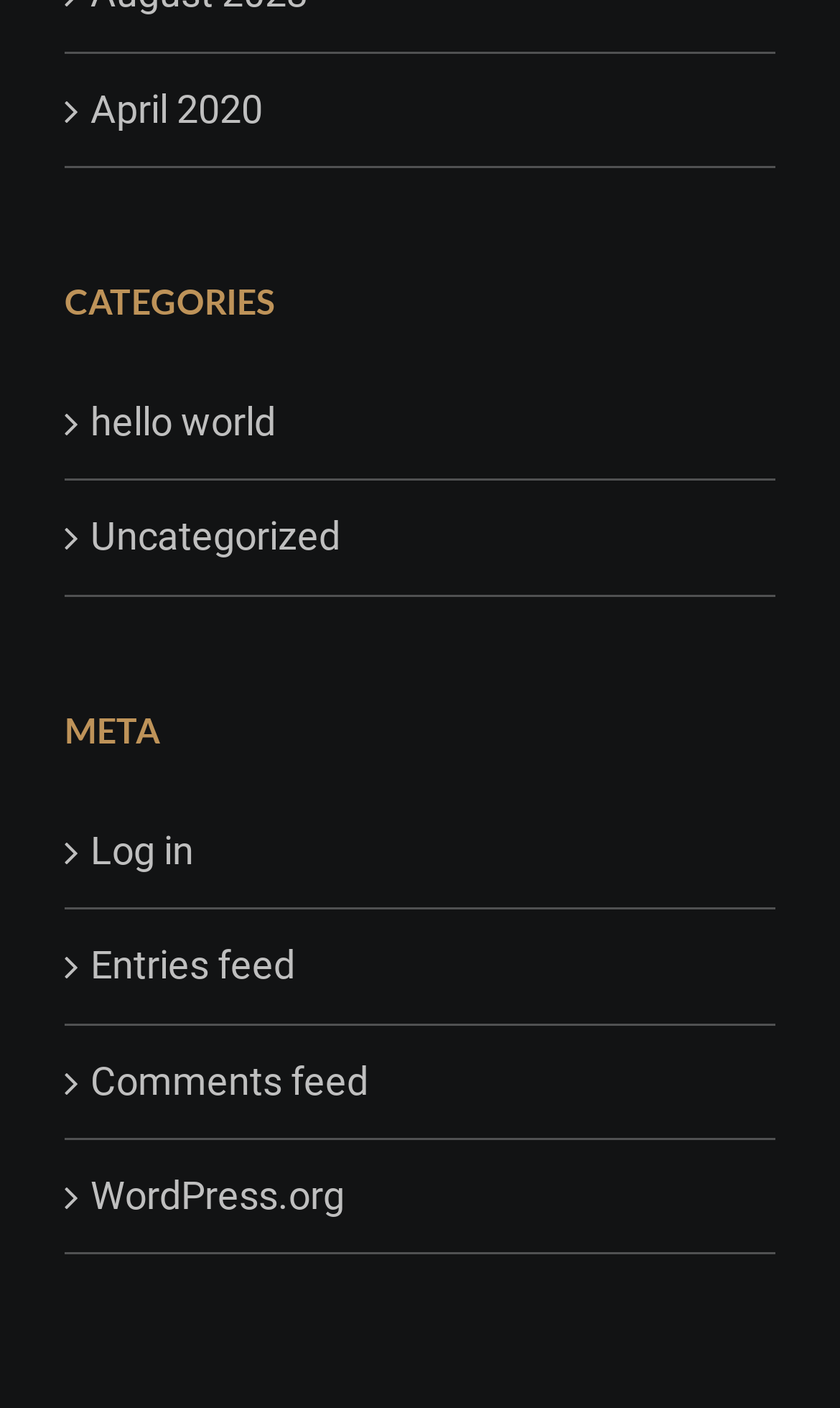Identify the bounding box coordinates for the UI element described as follows: "April 2020". Ensure the coordinates are four float numbers between 0 and 1, formatted as [left, top, right, bottom].

[0.108, 0.053, 0.897, 0.103]